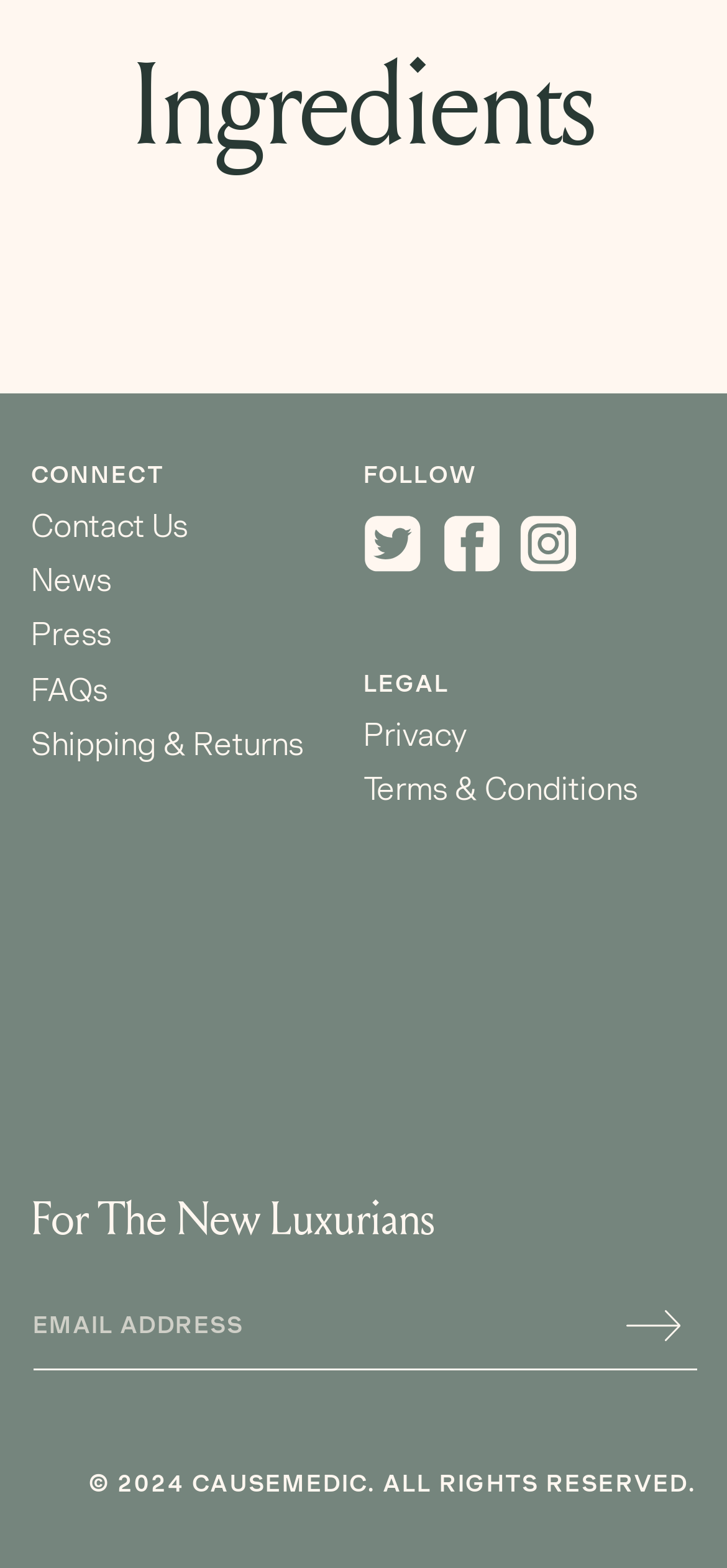Please locate the bounding box coordinates of the element that needs to be clicked to achieve the following instruction: "Visit Twitter". The coordinates should be four float numbers between 0 and 1, i.e., [left, top, right, bottom].

[0.5, 0.328, 0.607, 0.365]